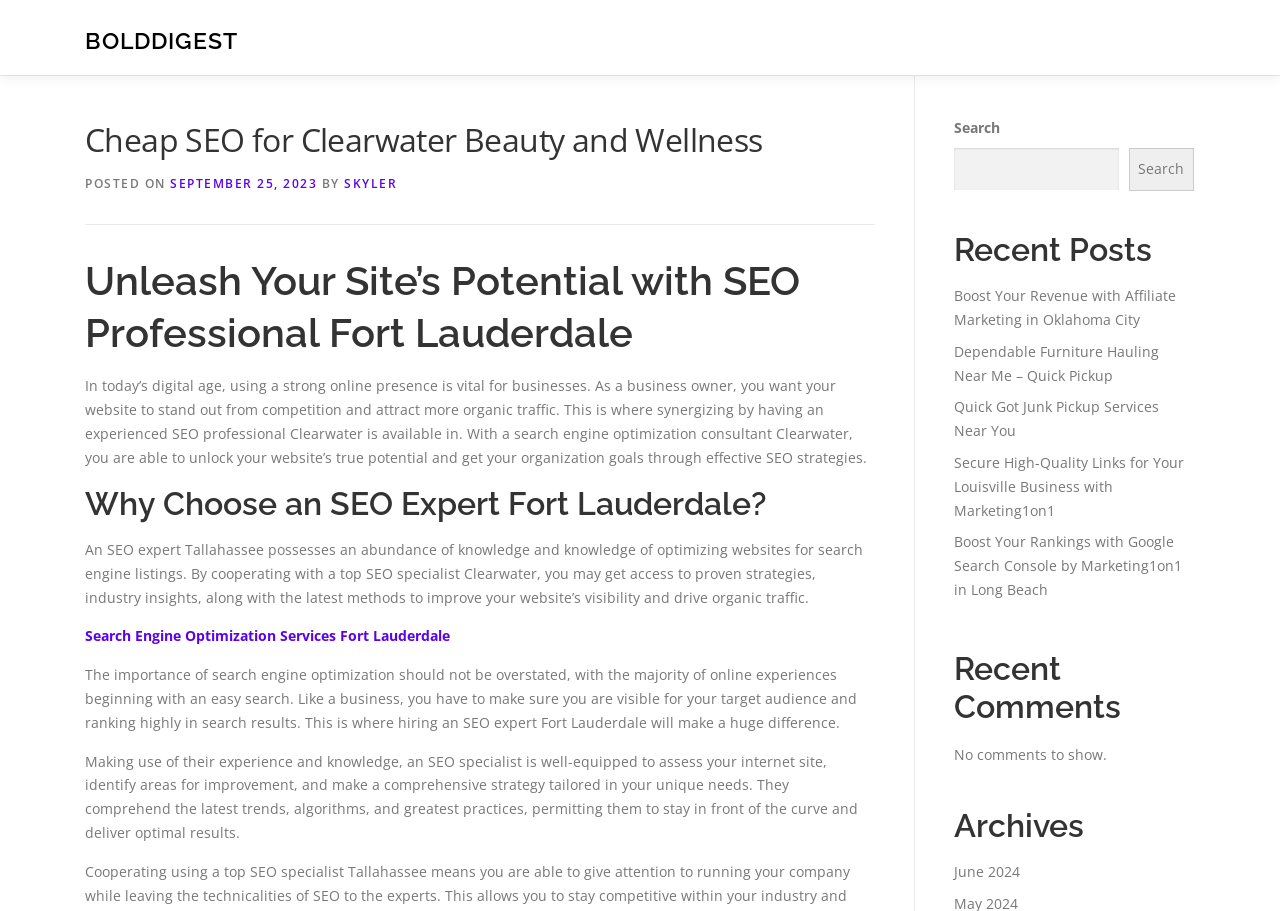Identify the bounding box coordinates of the region that should be clicked to execute the following instruction: "Search for something".

[0.745, 0.162, 0.874, 0.209]